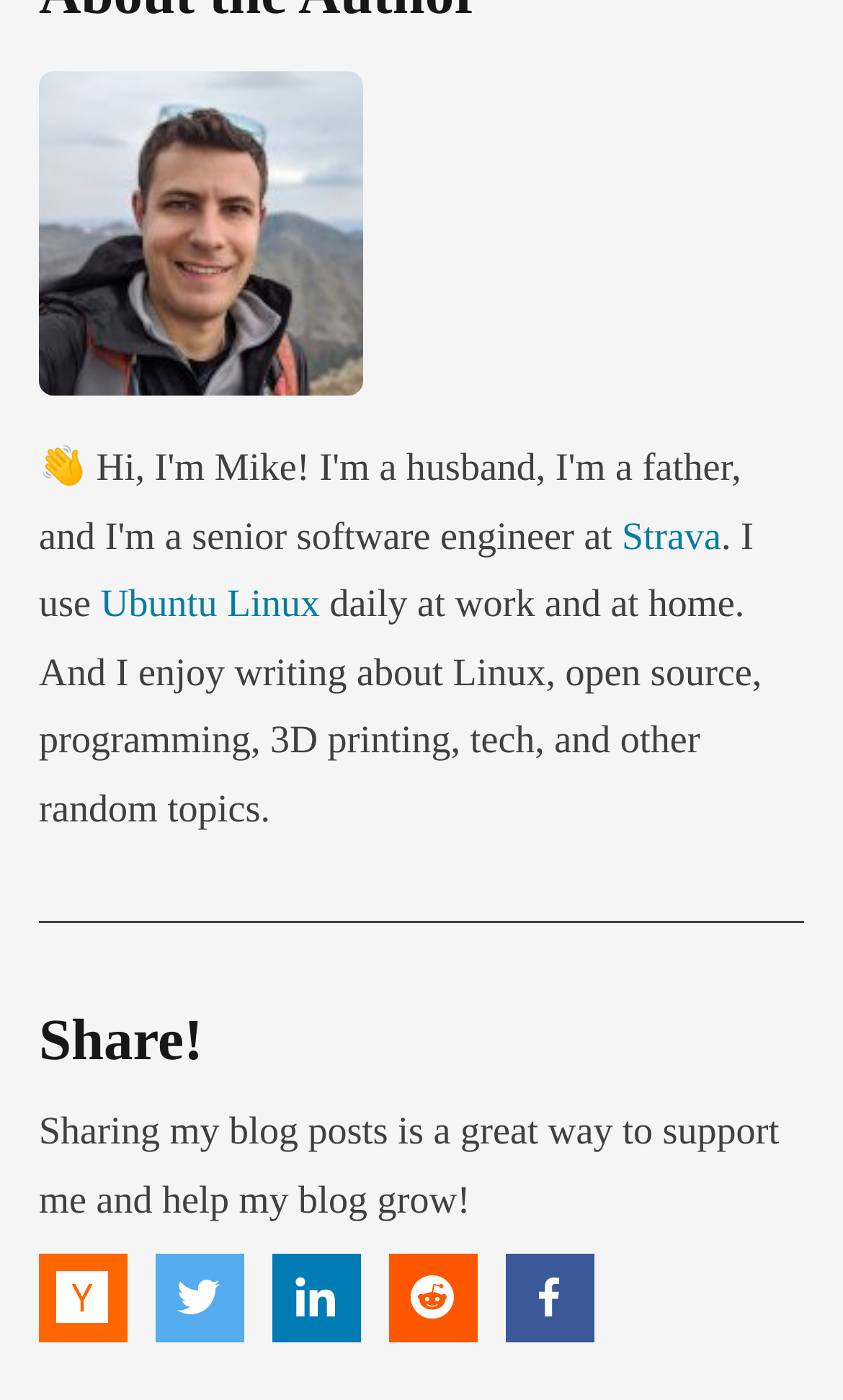Please give a succinct answer using a single word or phrase:
What is the purpose of the 'Share!' section?

To share blog posts